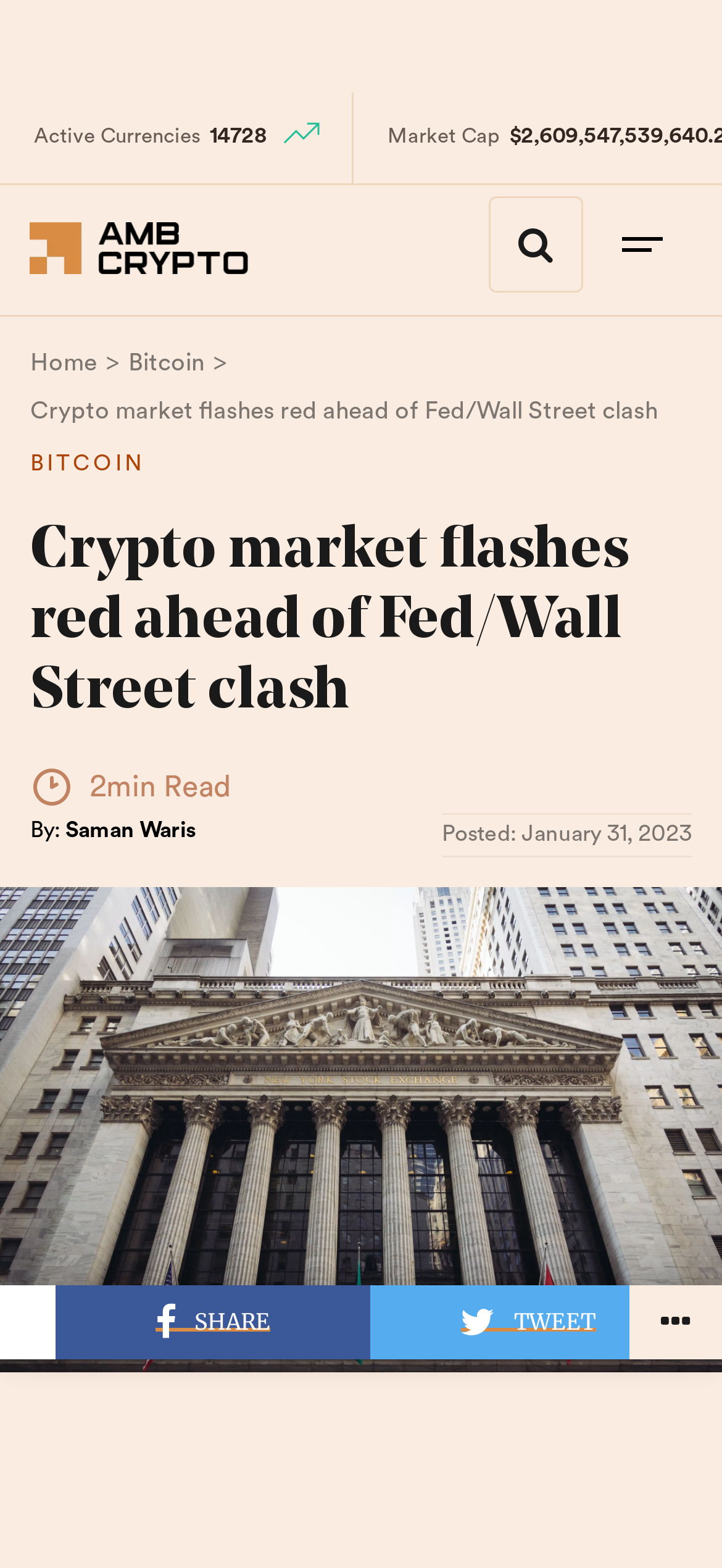Extract the bounding box coordinates of the UI element described by: "Saman Waris". The coordinates should include four float numbers ranging from 0 to 1, e.g., [left, top, right, bottom].

[0.09, 0.523, 0.272, 0.537]